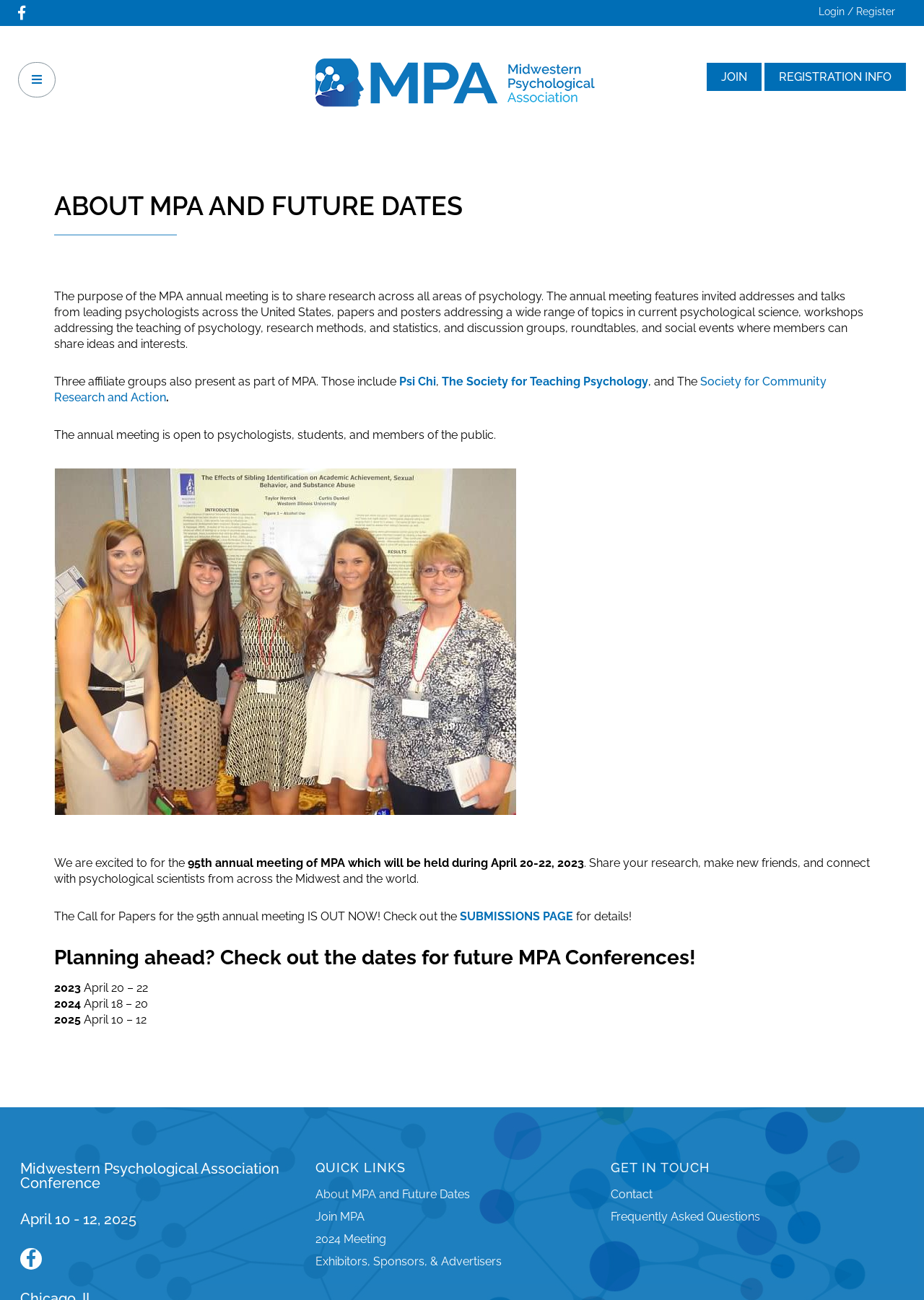Determine the bounding box coordinates of the region I should click to achieve the following instruction: "Check the submissions page". Ensure the bounding box coordinates are four float numbers between 0 and 1, i.e., [left, top, right, bottom].

[0.498, 0.7, 0.62, 0.71]